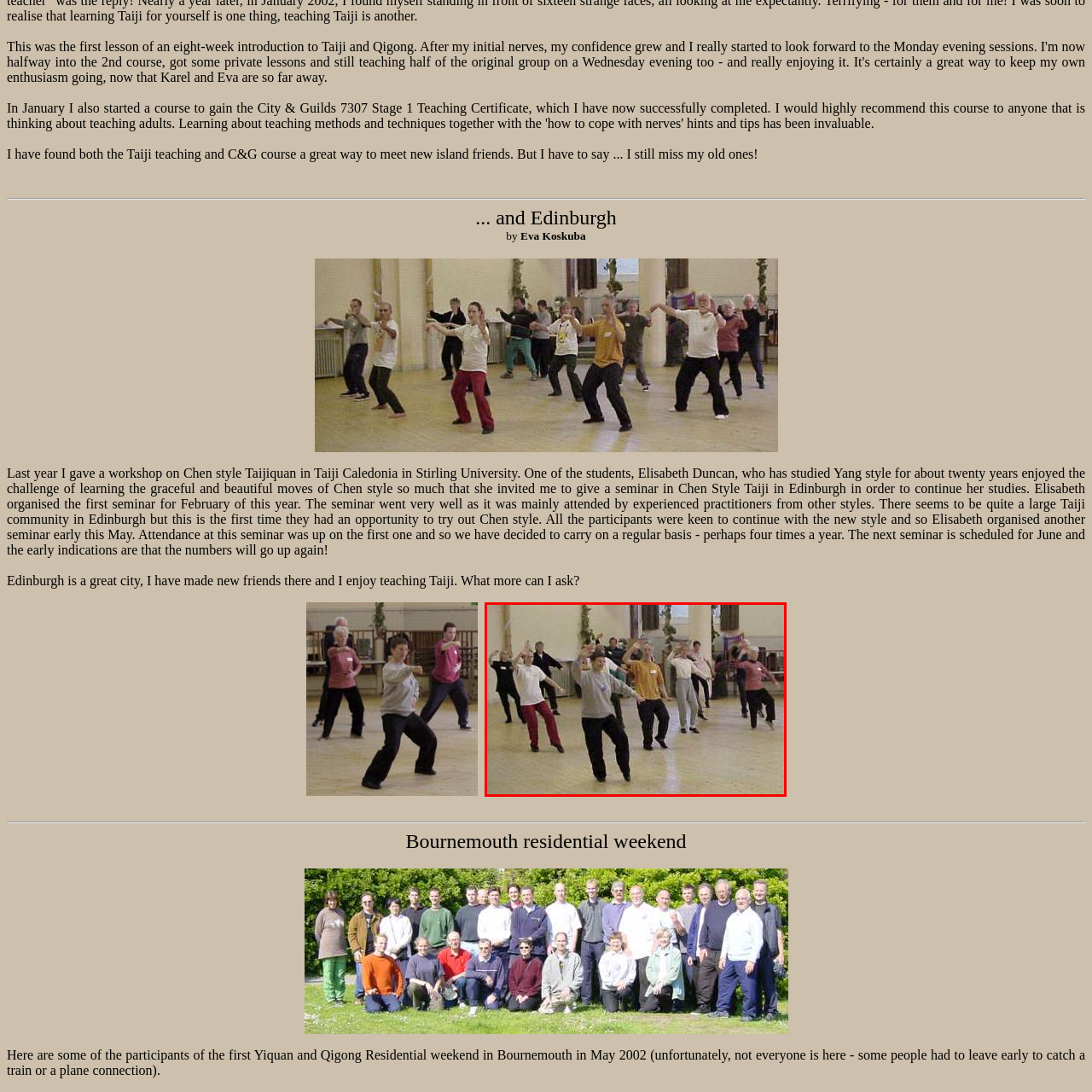Generate an elaborate caption for the image highlighted within the red boundary.

The image captures a dynamic group of individuals engaged in a Taiji practice session, likely part of a workshop or seminar. Set in a spacious, well-lit room with wooden flooring, the participants display a range of movements indicative of Taijiquan, a traditional Chinese martial art known for its graceful and flowing motions. 

Participants include a diverse group, some wearing casual athletic attire, and others in more traditional clothing, reflecting different levels of expertise and backgrounds. The atmosphere appears engaging, with individuals demonstrating focus and concentration while practicing together. This scene exemplifies the community aspect of Taiji, where people gather to learn, share experiences, and strengthen their connections through movement. The session may be part of a broader initiative, highlighting the growing interest in Chen style Taiji, especially in locations like Edinburgh, as indicated by a workshop led by Eva Koskuba.